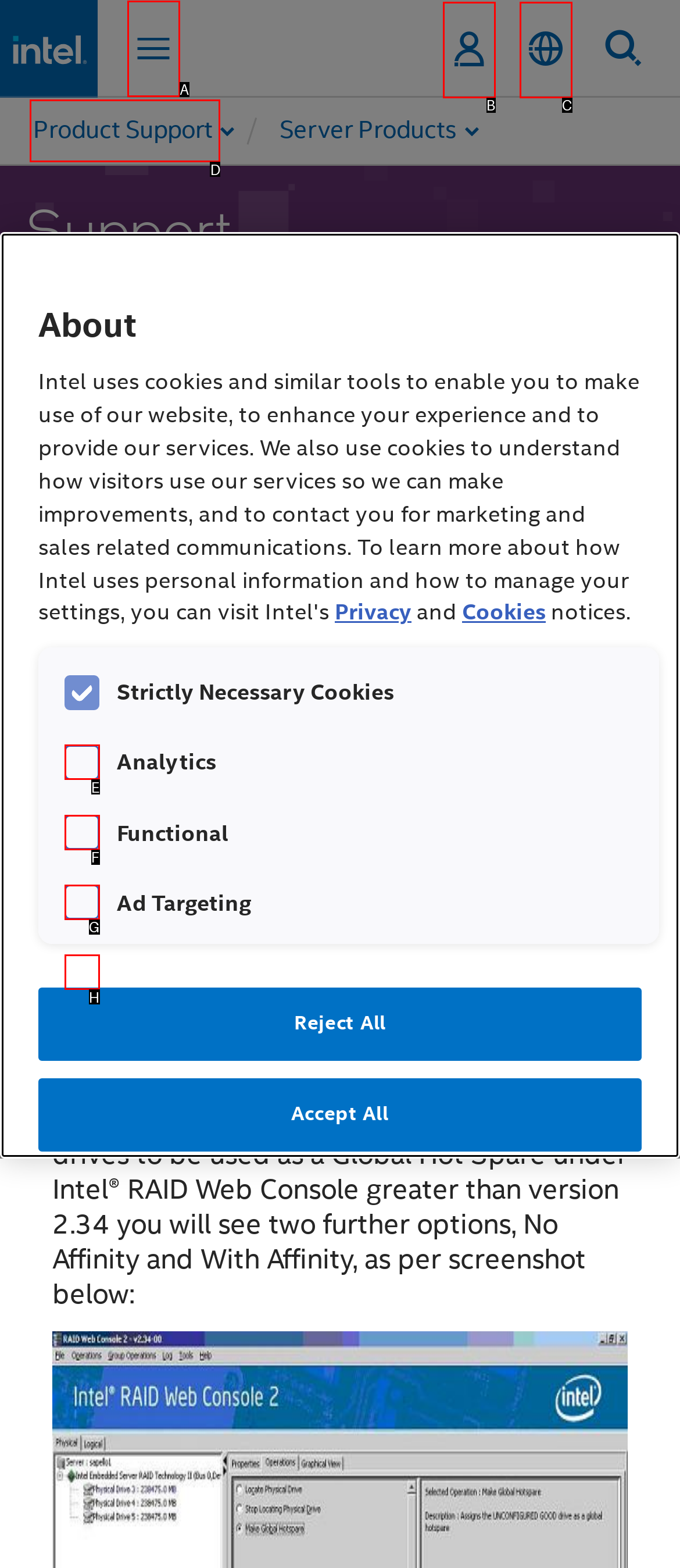Select the option that matches the description: name="ot-bnr-grp-id-C0002". Answer with the letter of the correct option directly.

G